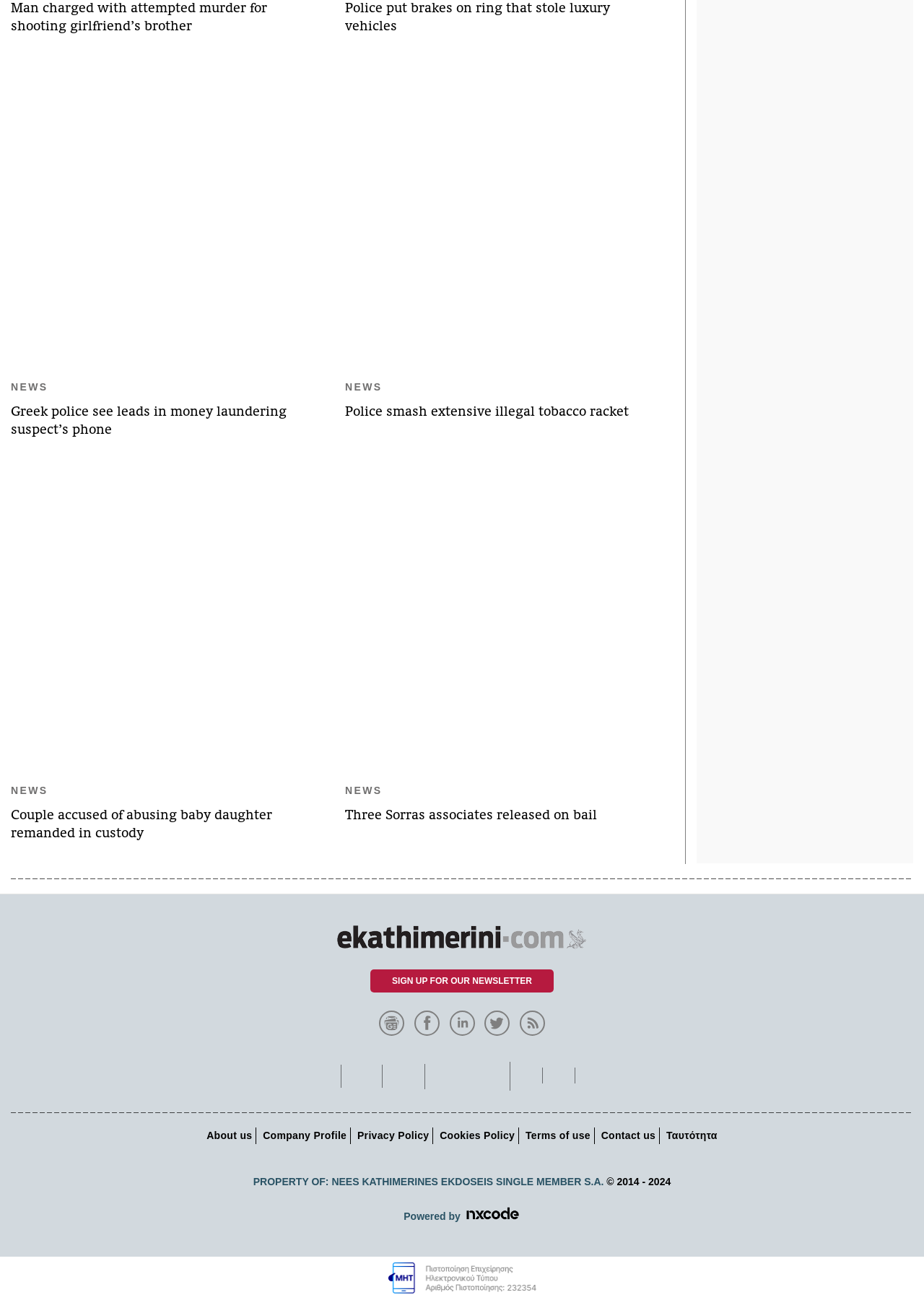Respond with a single word or phrase to the following question:
How many news articles are displayed on the webpage?

6